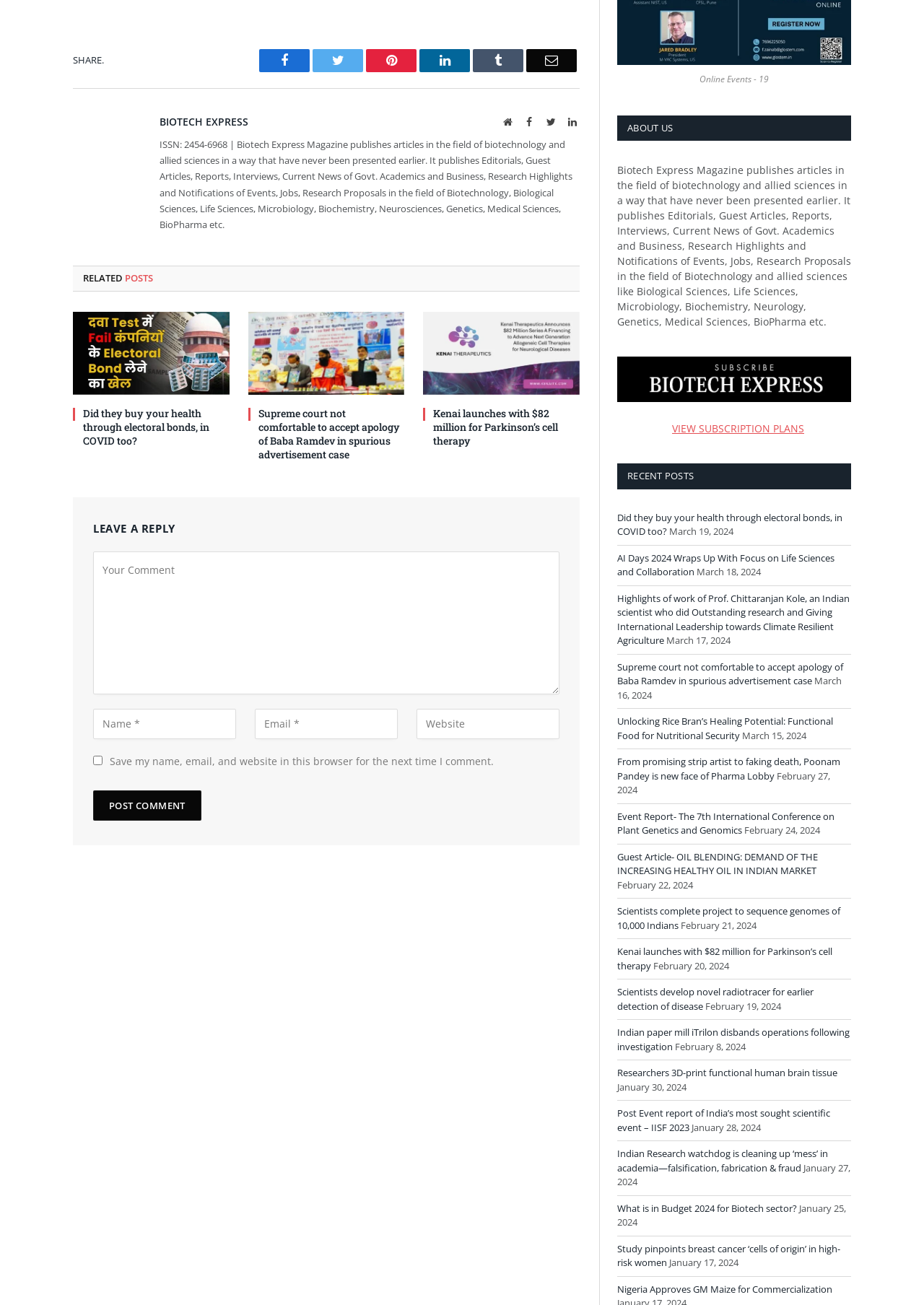What is the title of the latest article on the webpage?
Based on the image, give a one-word or short phrase answer.

Did they buy your health through electoral bonds, in COVID too?